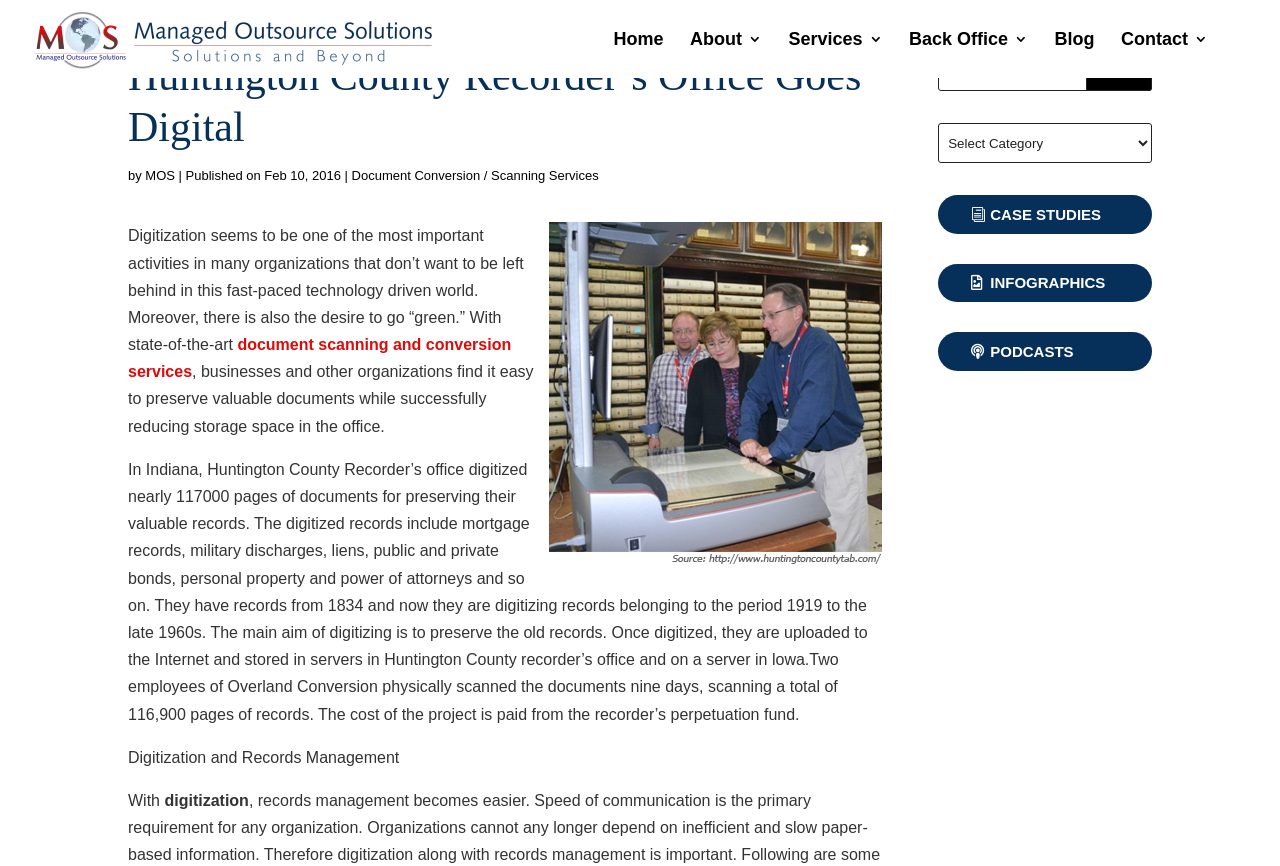Please identify the bounding box coordinates of the area I need to click to accomplish the following instruction: "Search for a term".

[0.733, 0.059, 0.9, 0.105]